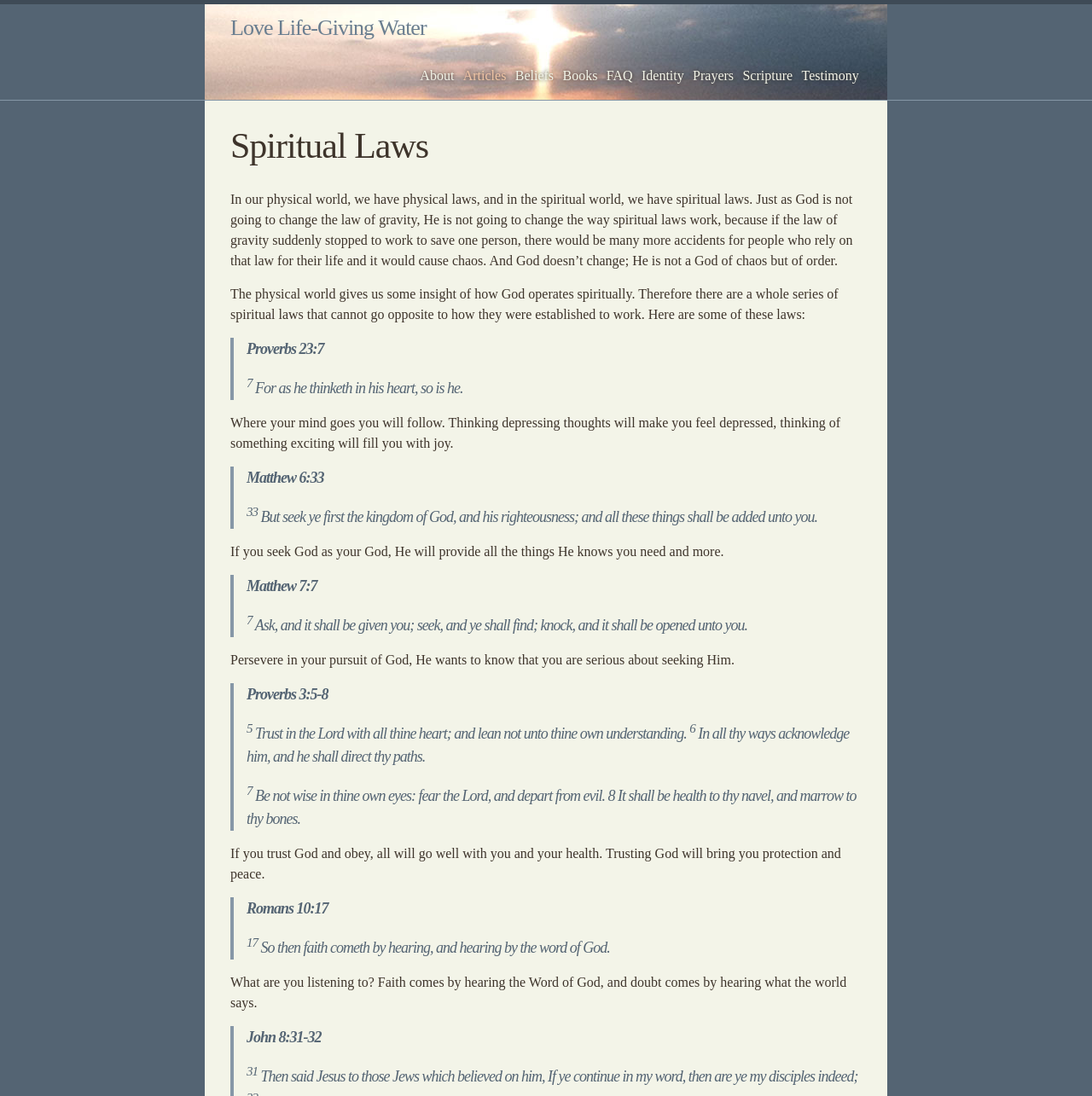Please determine the bounding box coordinates of the section I need to click to accomplish this instruction: "Learn more about 'Scripture'".

[0.68, 0.062, 0.726, 0.075]